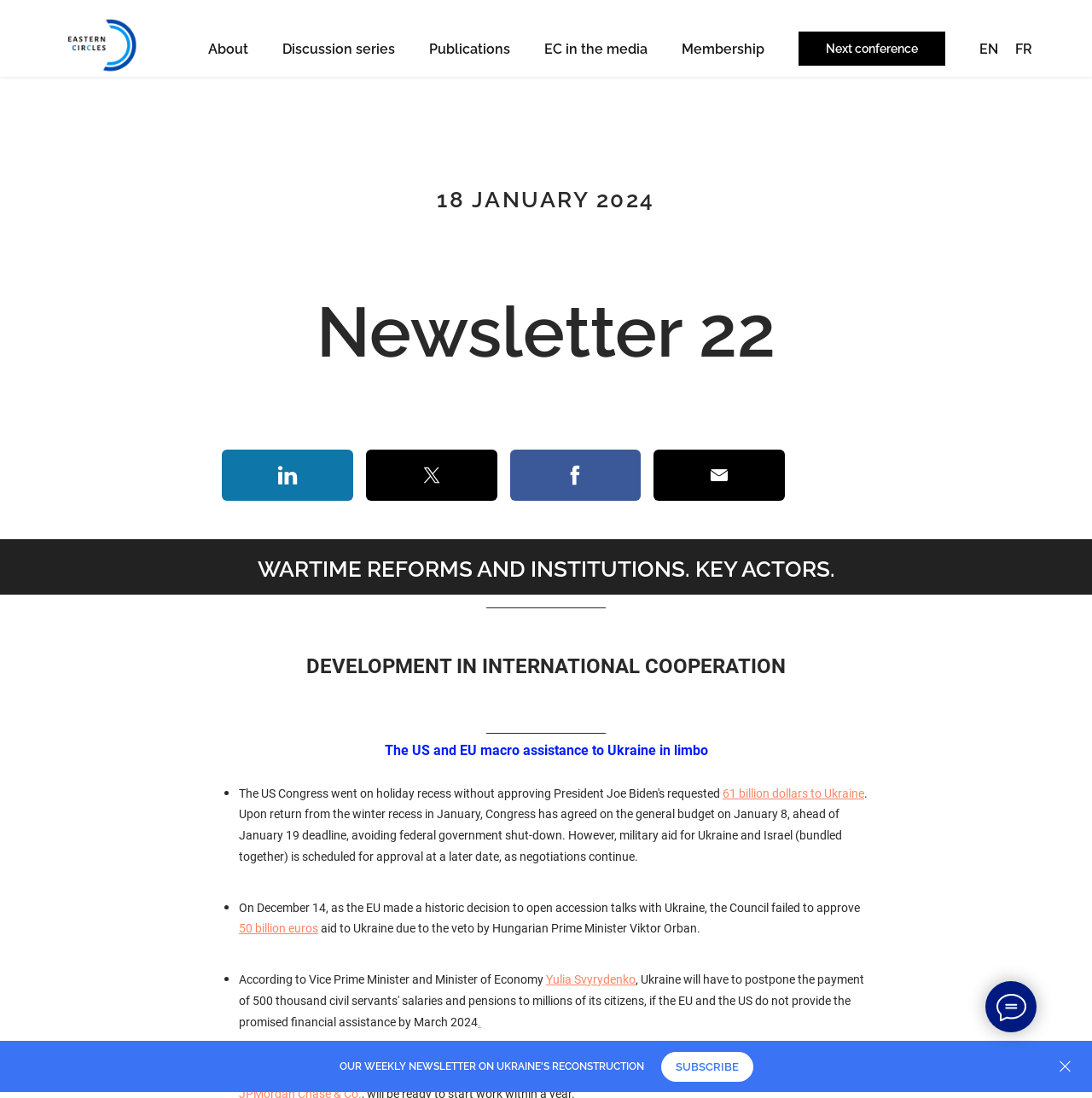Respond with a single word or phrase to the following question: What is the topic of the discussion series?

Defense procurement reform